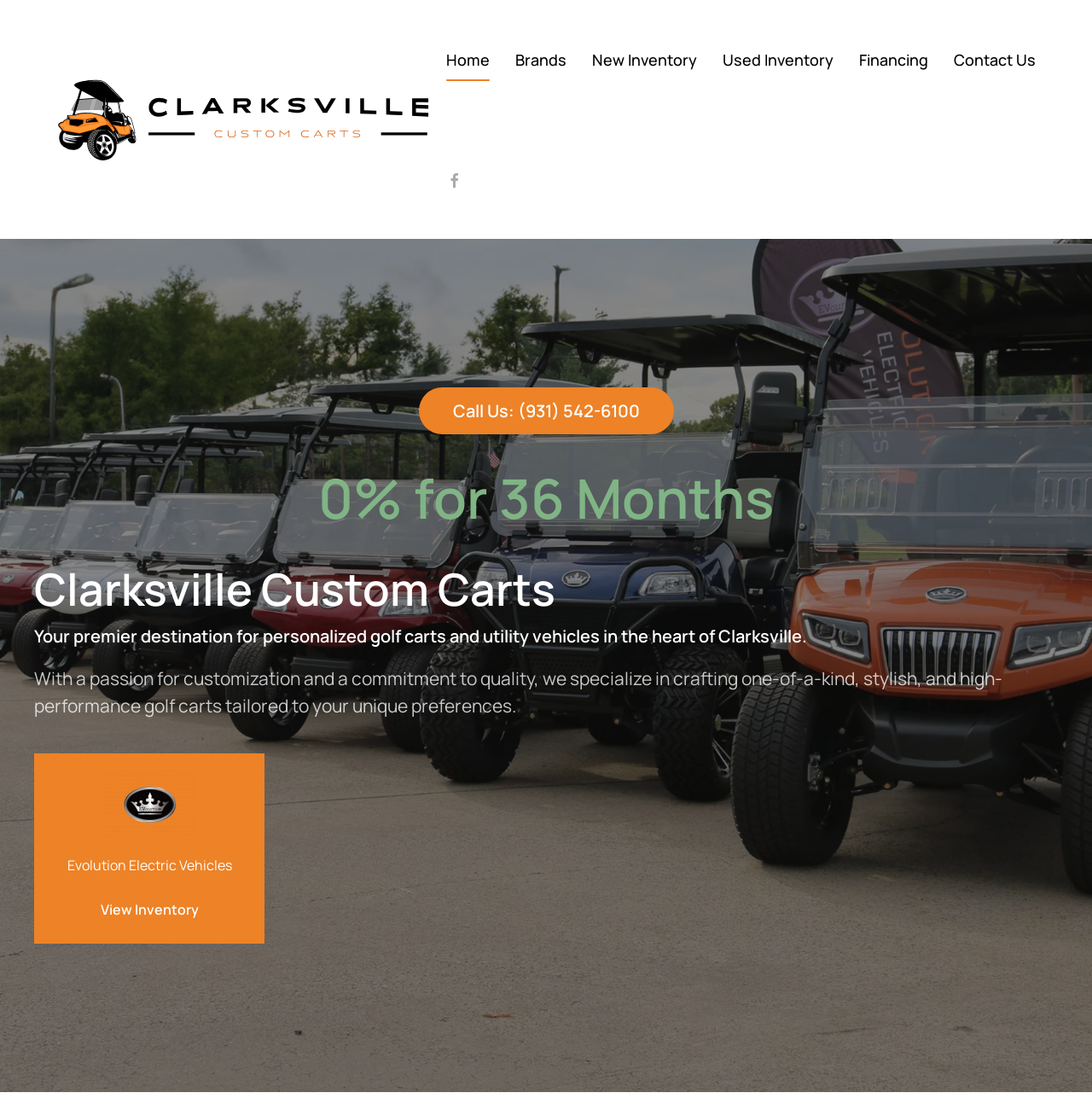Please indicate the bounding box coordinates of the element's region to be clicked to achieve the instruction: "Call Us". Provide the coordinates as four float numbers between 0 and 1, i.e., [left, top, right, bottom].

[0.383, 0.347, 0.617, 0.389]